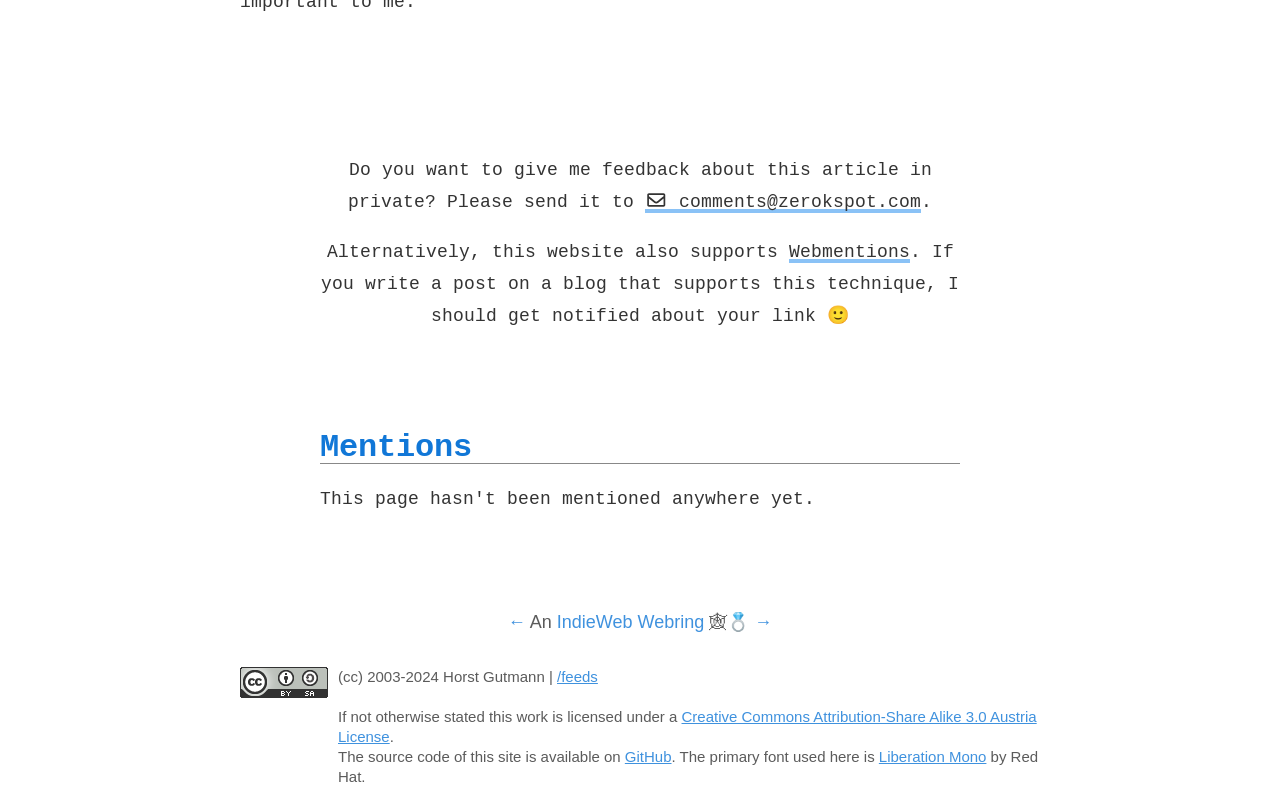Please examine the image and provide a detailed answer to the question: What is the name of the license under which this work is licensed?

The license information can be found at the bottom of the webpage, where it says 'If not otherwise stated this work is licensed under a' followed by the name of the license.